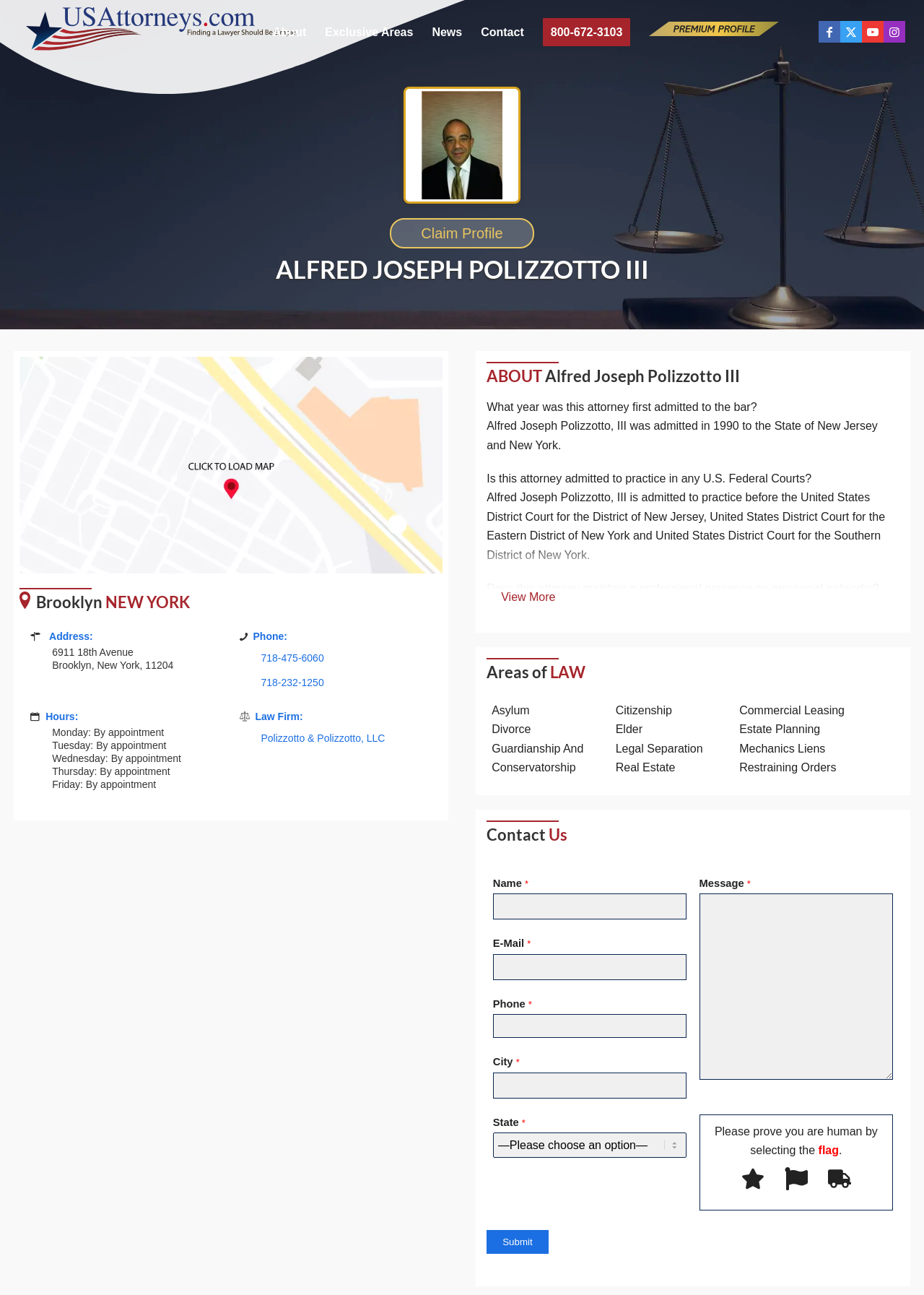What year was Alfred Joseph Polizzotto III admitted to the bar?
Could you answer the question with a detailed and thorough explanation?

The answer can be found in the section 'ABOUT Alfred Joseph Polizzotto III' where it states 'Alfred Joseph Polizzotto, III was admitted in 1990 to the State of New Jersey and New York.'